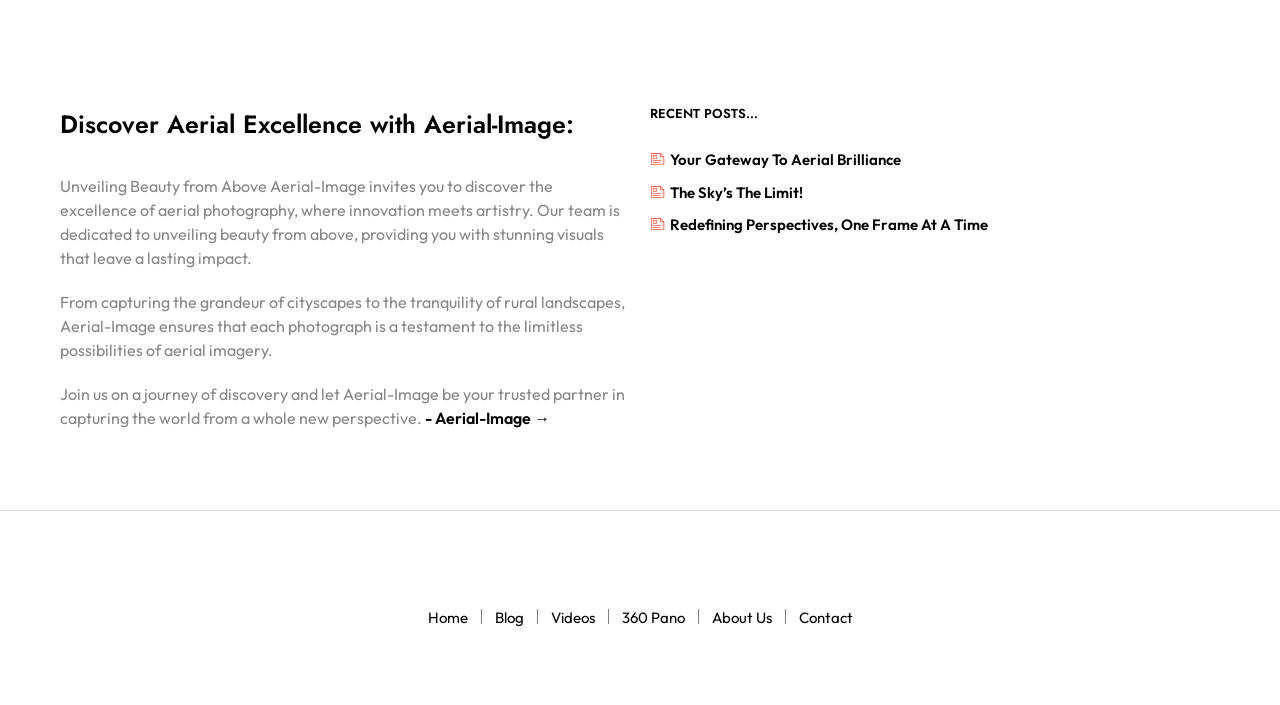Determine the bounding box coordinates of the UI element described below. Use the format (top-left x, top-left y, bottom-right x, bottom-right y) with floating point numbers between 0 and 1: Add to cart

[0.517, 0.471, 0.577, 0.513]